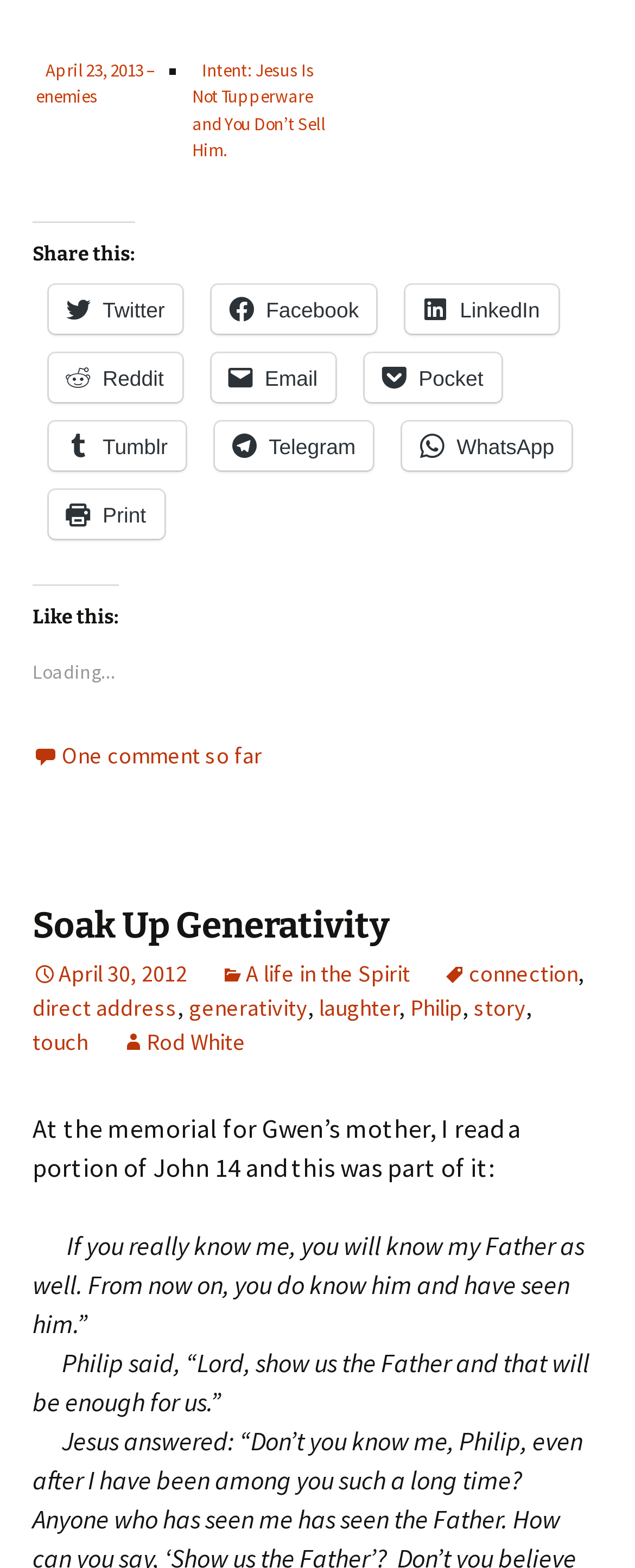Identify the bounding box coordinates for the UI element mentioned here: "Rod White". Provide the coordinates as four float values between 0 and 1, i.e., [left, top, right, bottom].

[0.19, 0.703, 0.387, 0.722]